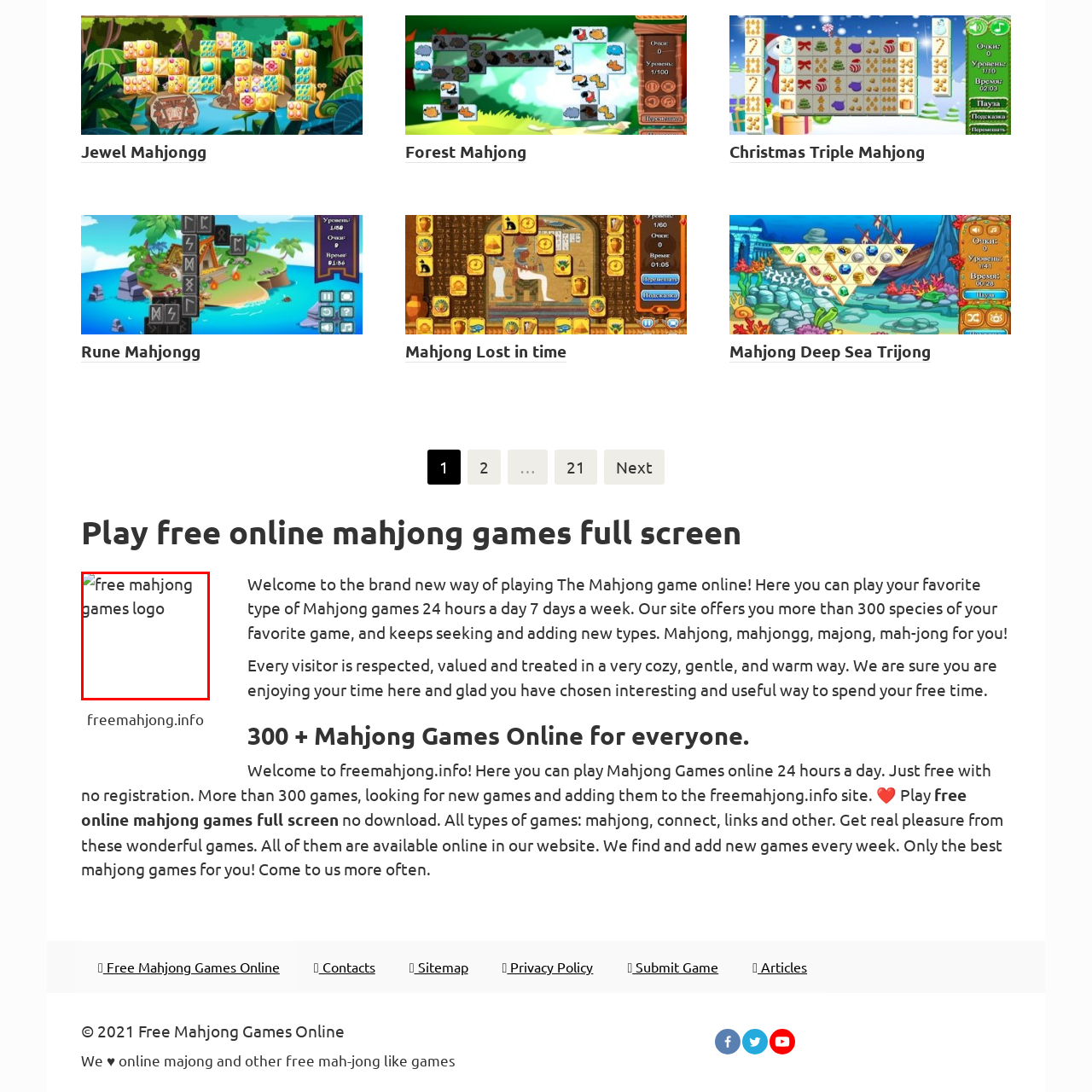Generate a detailed caption for the image contained in the red outlined area.

The image features the logo for "Free Mahjong Games," symbolizing the vibrant and engaging world of online Mahjong gaming. This logo is prominently displayed on the website designed for all Mahjong enthusiasts, inviting players to enjoy a wide variety of games available around the clock. Accompanying the logo is the caption "freemahjong.info," emphasizing the website's name and its dedication to providing users with free access to over 300 Mahjong games, ensuring both accessibility and enjoyment for players of all skill levels. The design reflects a welcoming online environment aimed at enhancing the gaming experience through a user-friendly platform.